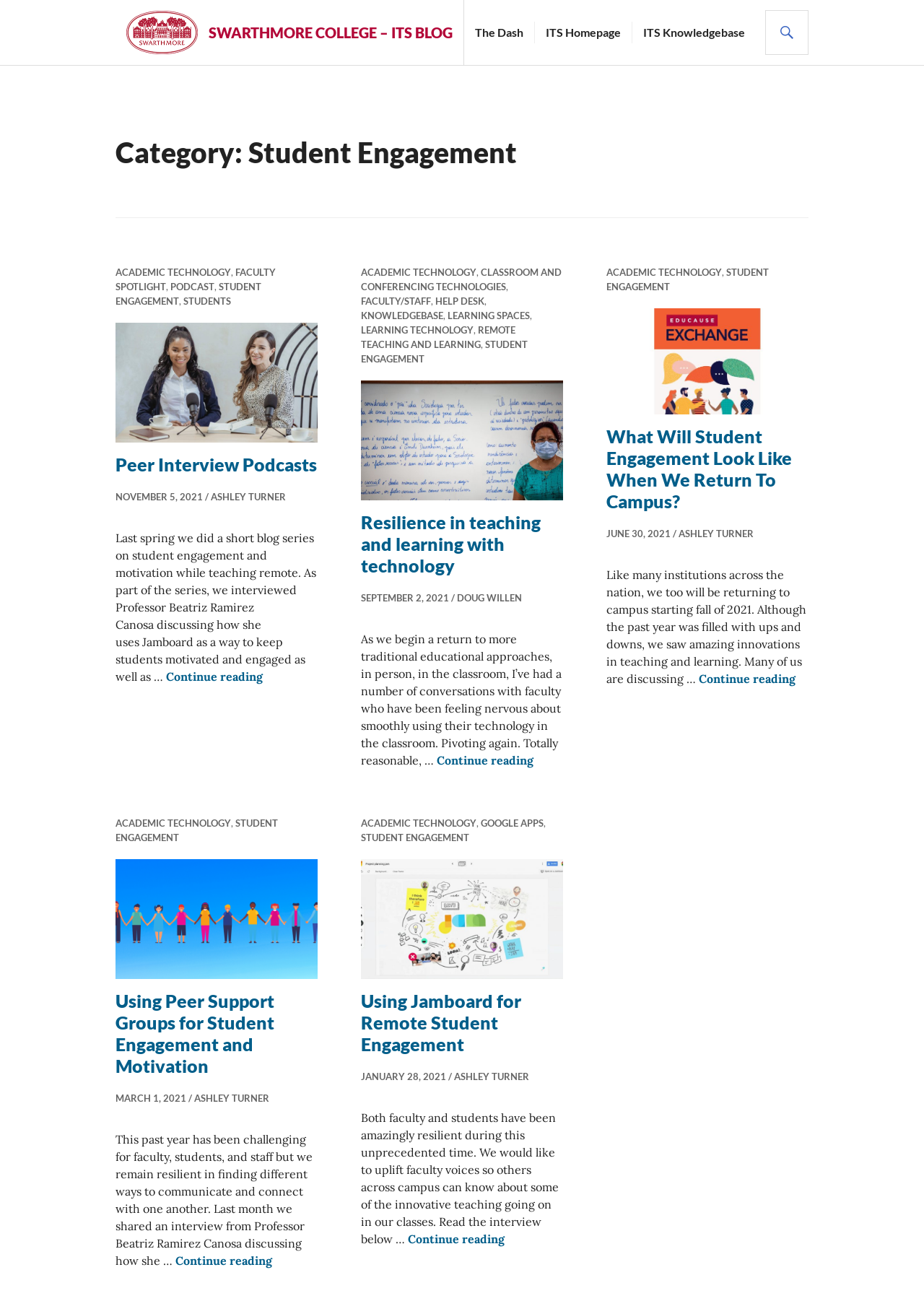Provide a brief response to the question using a single word or phrase: 
What is the date of the second article?

SEPTEMBER 2, 2021